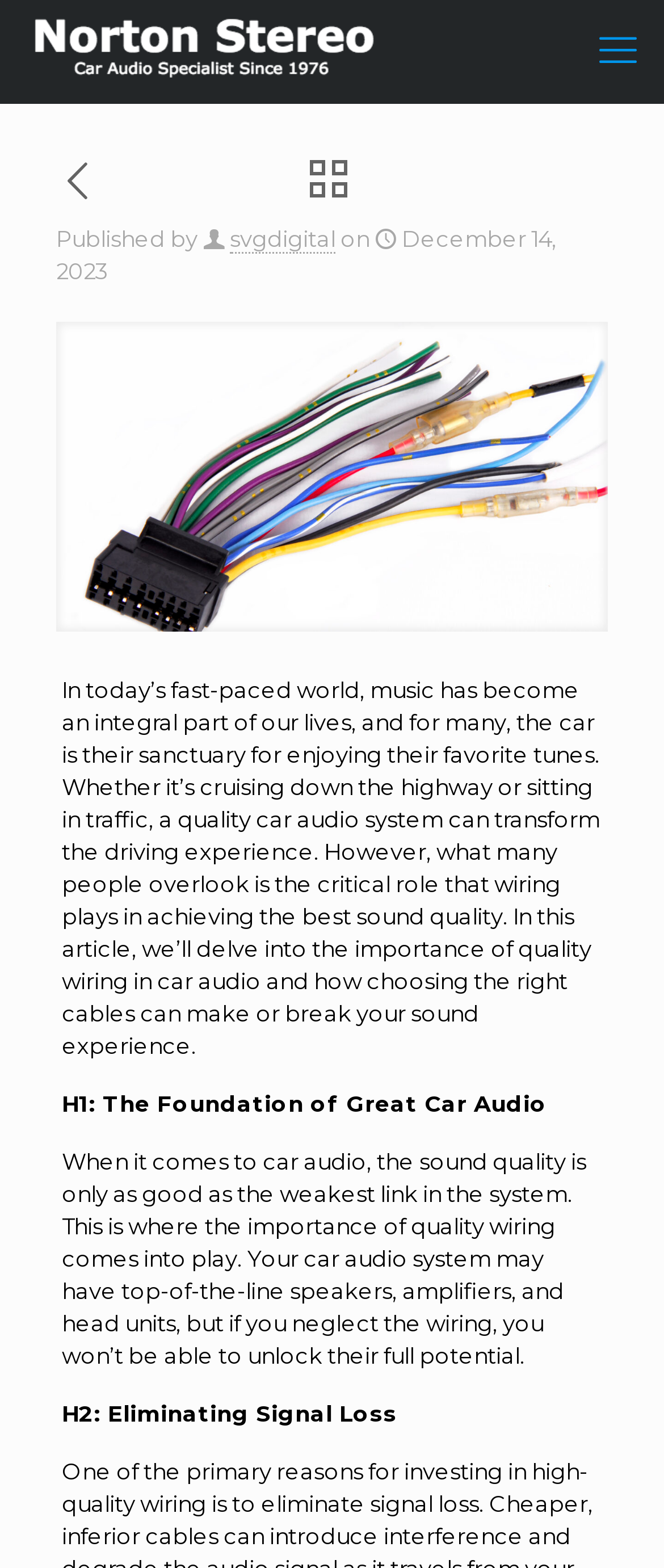What is the main topic of the article?
Please provide a single word or phrase as the answer based on the screenshot.

Car Audio